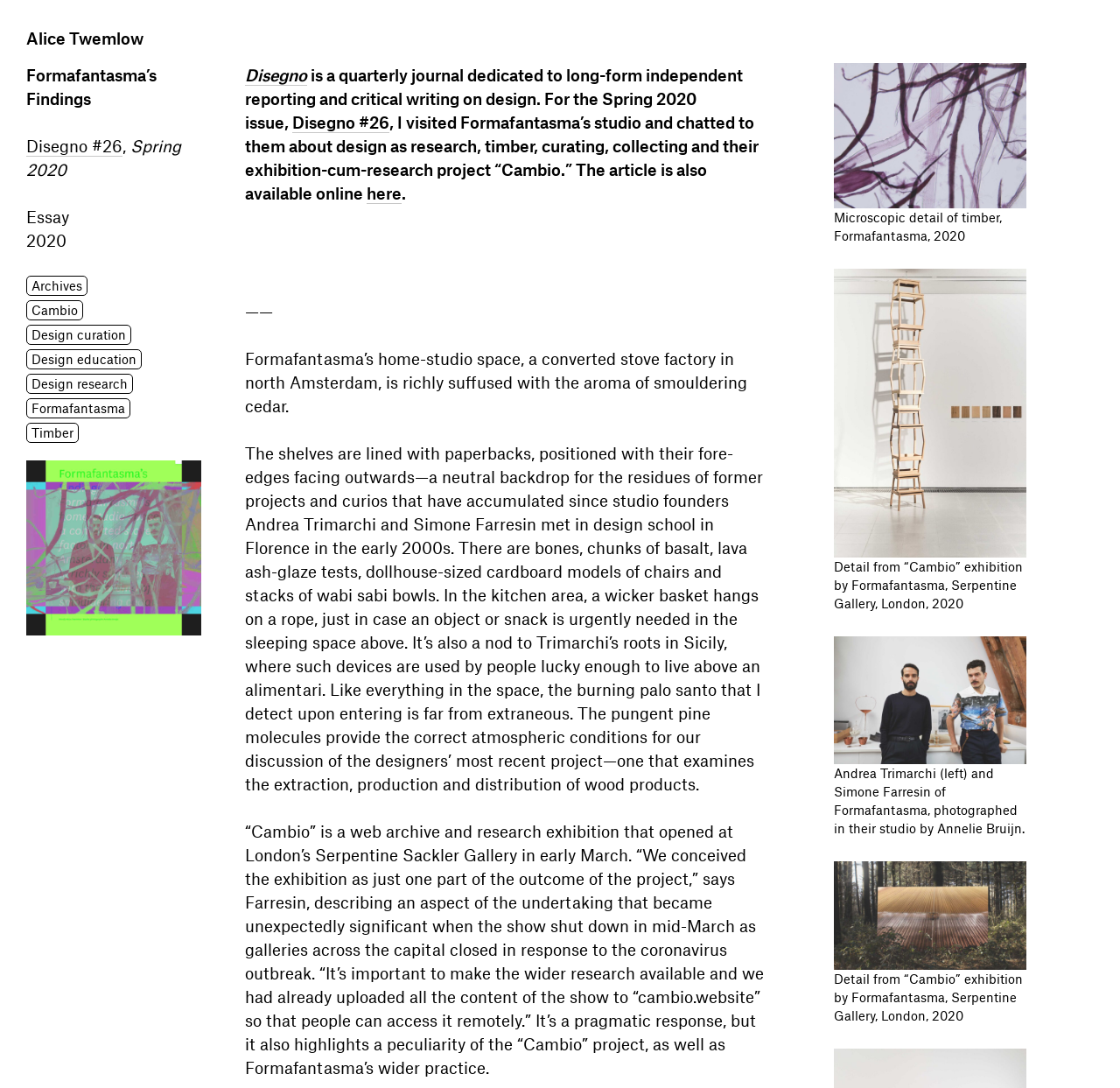Extract the text of the main heading from the webpage.

Placing an emphasis on research rather than designed objects is unusual for an art-gallery context (and even for design, at least beyond academia).